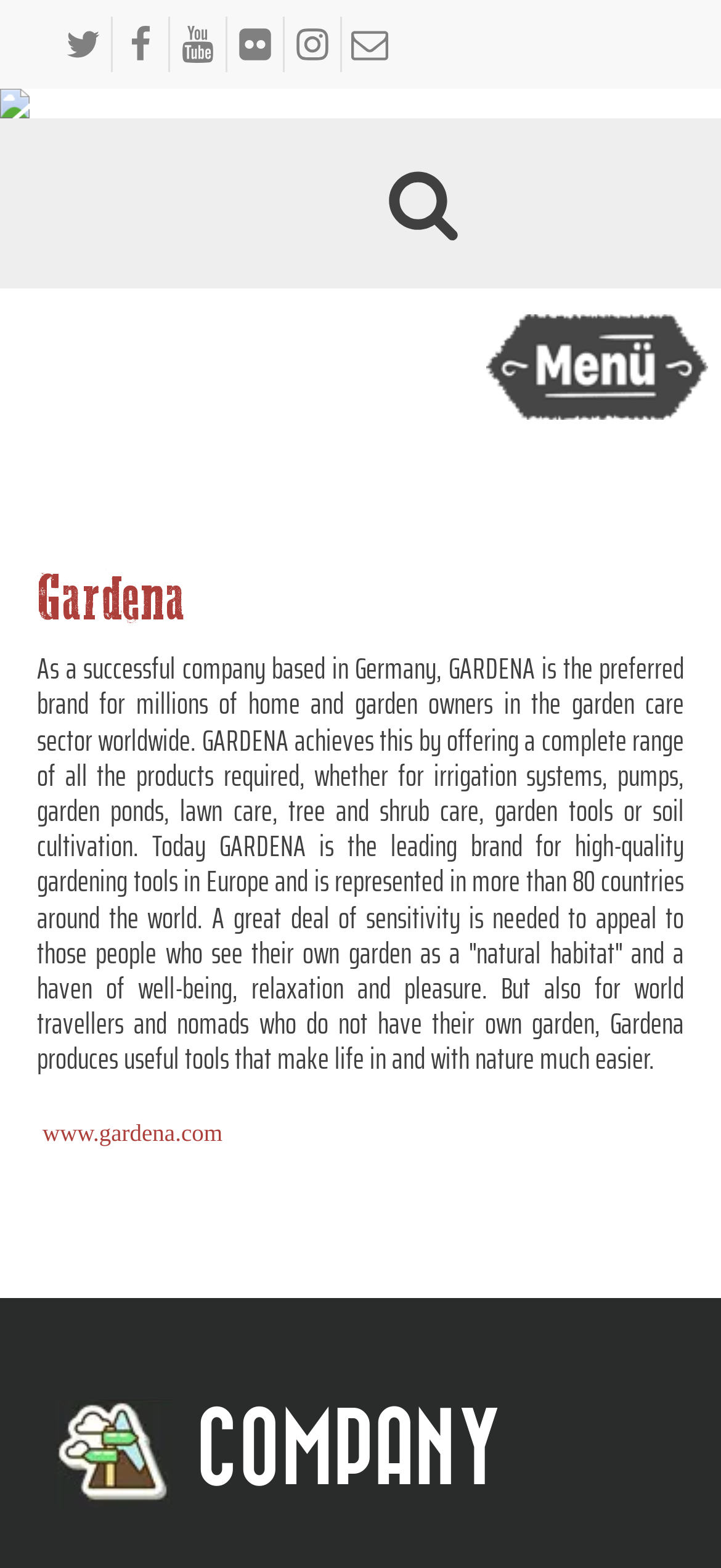What is the purpose of the company?
Answer with a single word or phrase by referring to the visual content.

Garden care